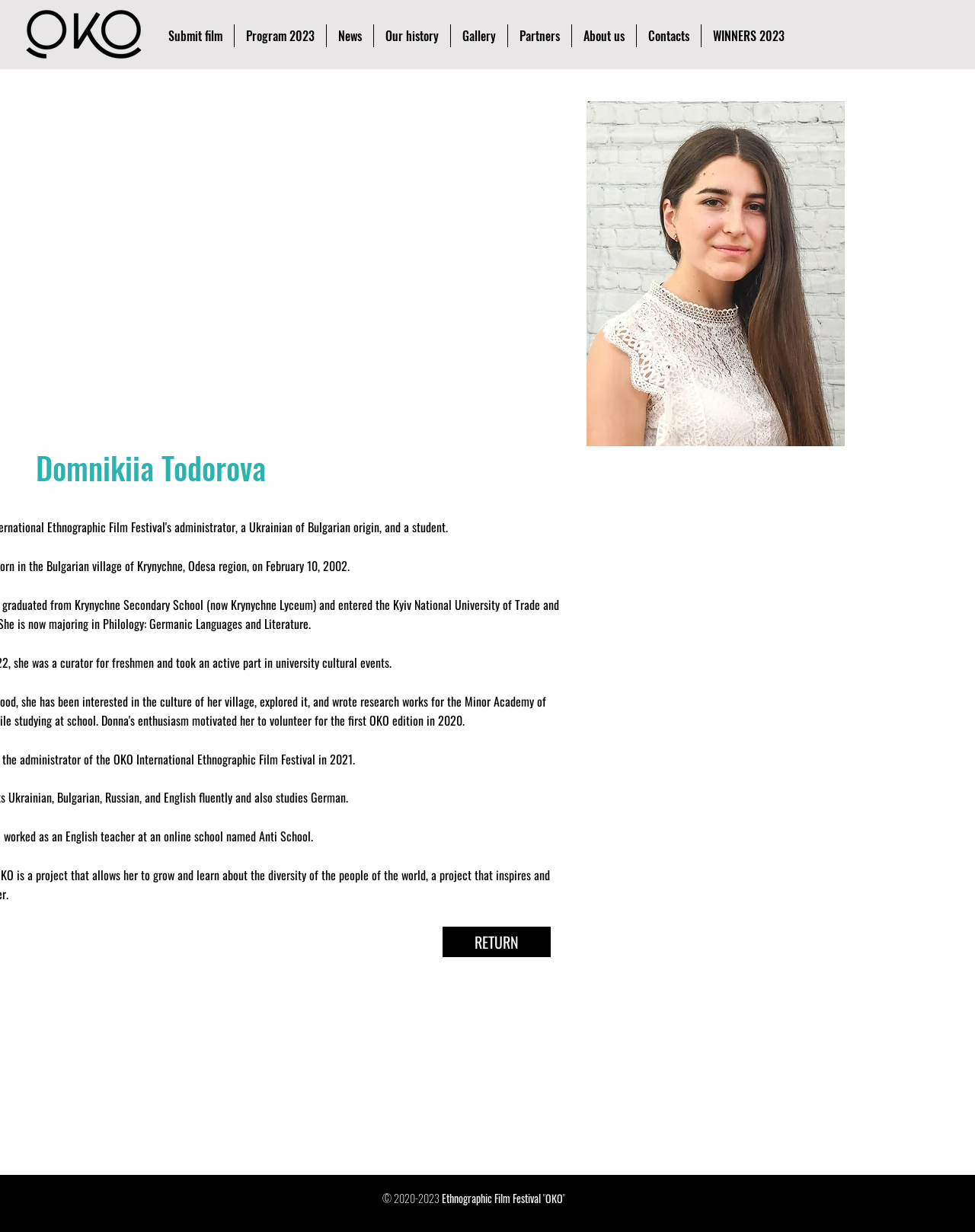Please identify the bounding box coordinates of the element I should click to complete this instruction: 'Open the Gallery'. The coordinates should be given as four float numbers between 0 and 1, like this: [left, top, right, bottom].

[0.462, 0.02, 0.52, 0.038]